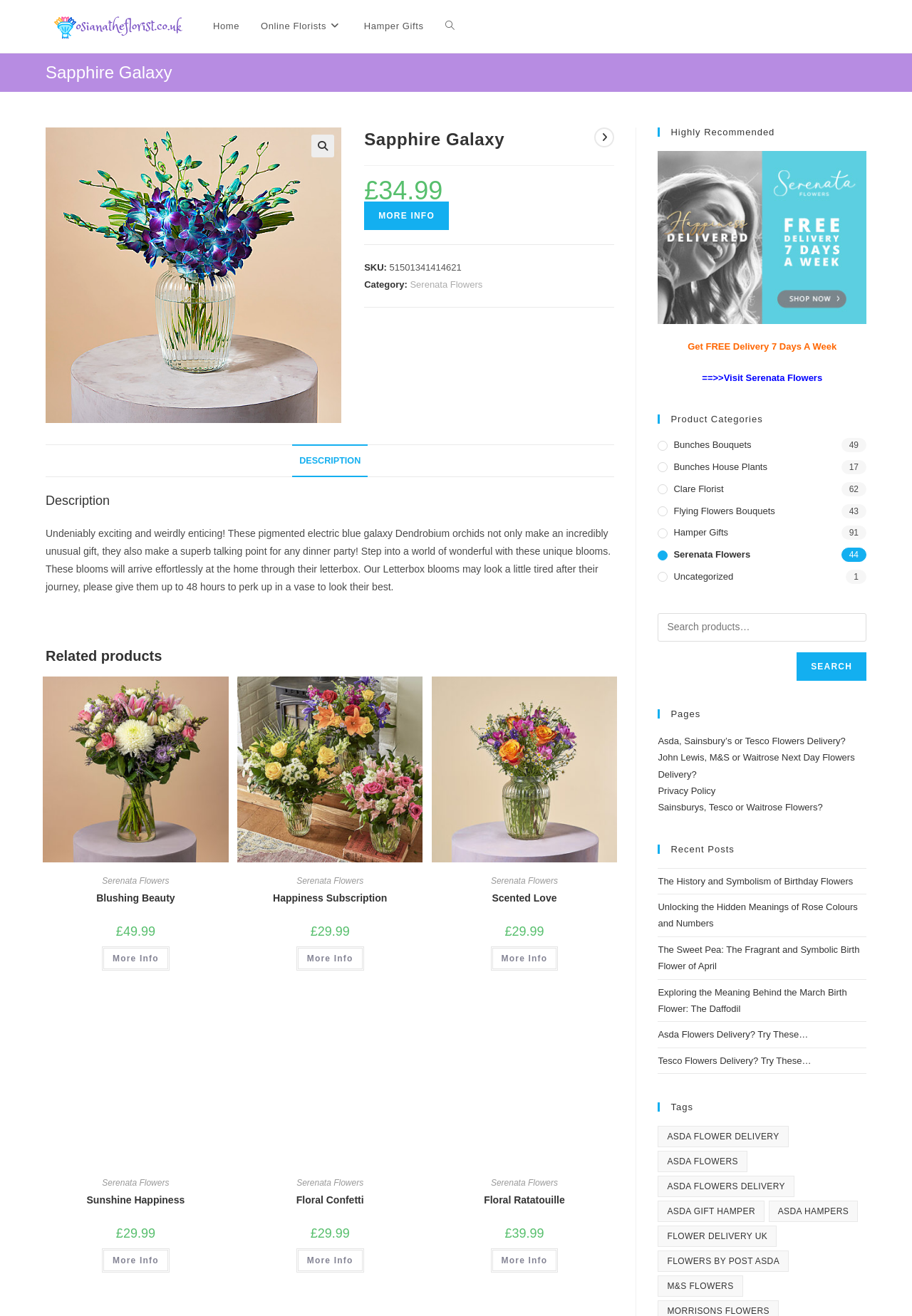Determine the bounding box coordinates of the region I should click to achieve the following instruction: "Click the 'DESCRIPTION' tab". Ensure the bounding box coordinates are four float numbers between 0 and 1, i.e., [left, top, right, bottom].

[0.32, 0.338, 0.403, 0.362]